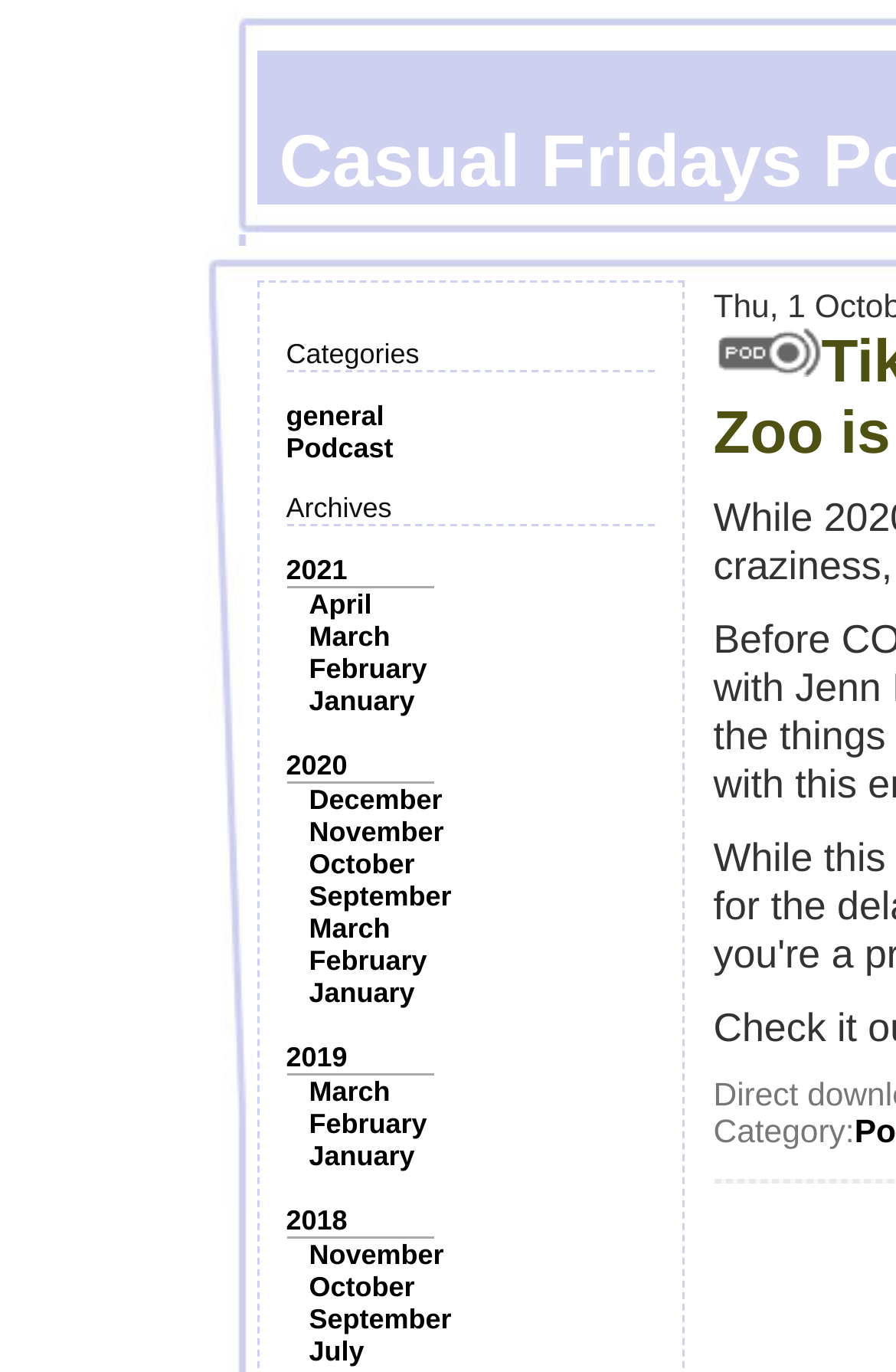Given the description "general", determine the bounding box of the corresponding UI element.

[0.319, 0.291, 0.429, 0.315]